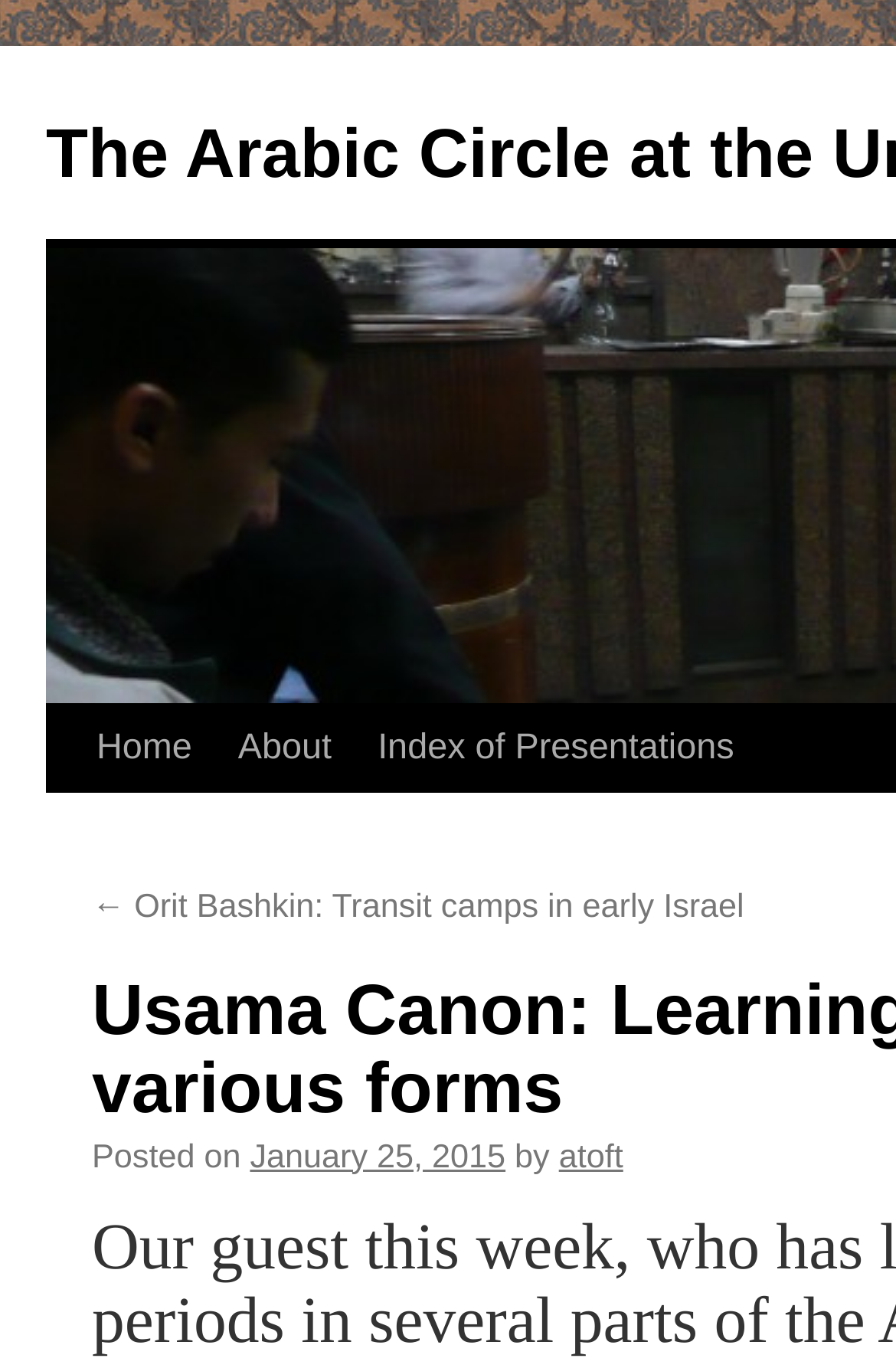How many links are there in the presentation information section?
From the details in the image, answer the question comprehensively.

I counted the number of links in the presentation information section, which are '← Orit Bashkin: Transit camps in early Israel' and 'January 25, 2015'.